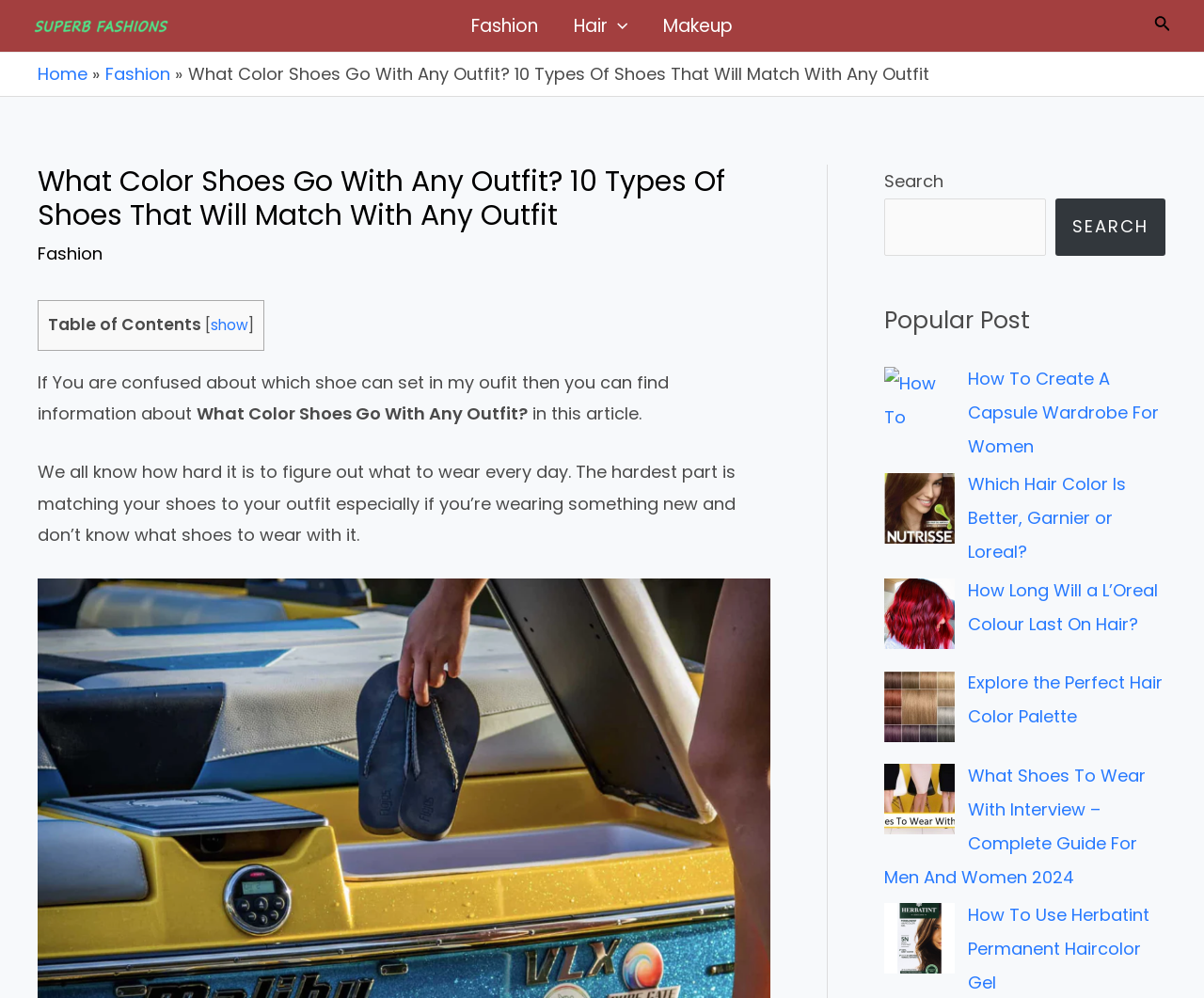What is the position of the 'Site Navigation: Main Menu' relative to the 'Breadcrumbs'?
Answer the question with just one word or phrase using the image.

Below